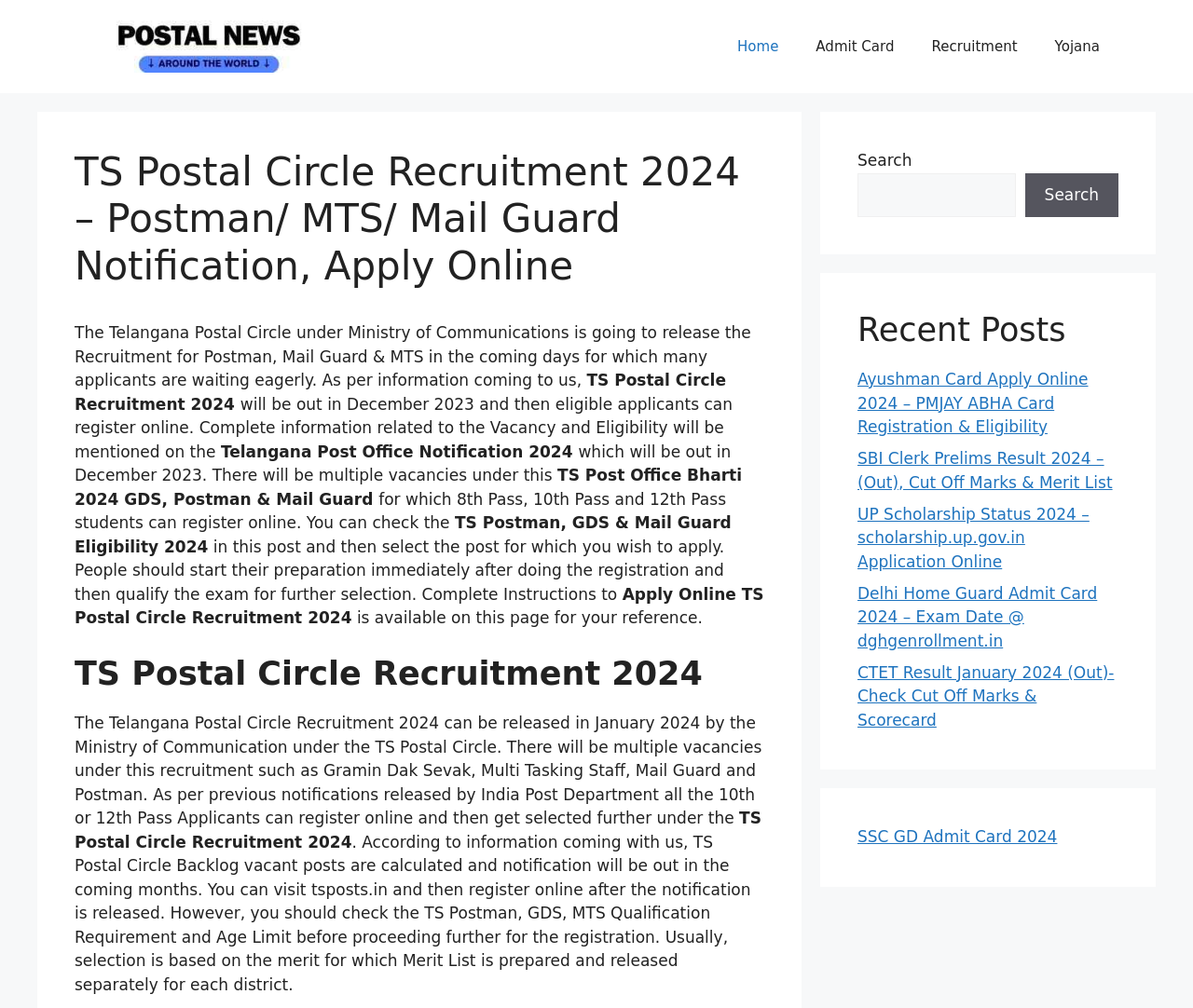Please identify the bounding box coordinates for the region that you need to click to follow this instruction: "Check the 'Recent Posts'".

[0.719, 0.308, 0.938, 0.347]